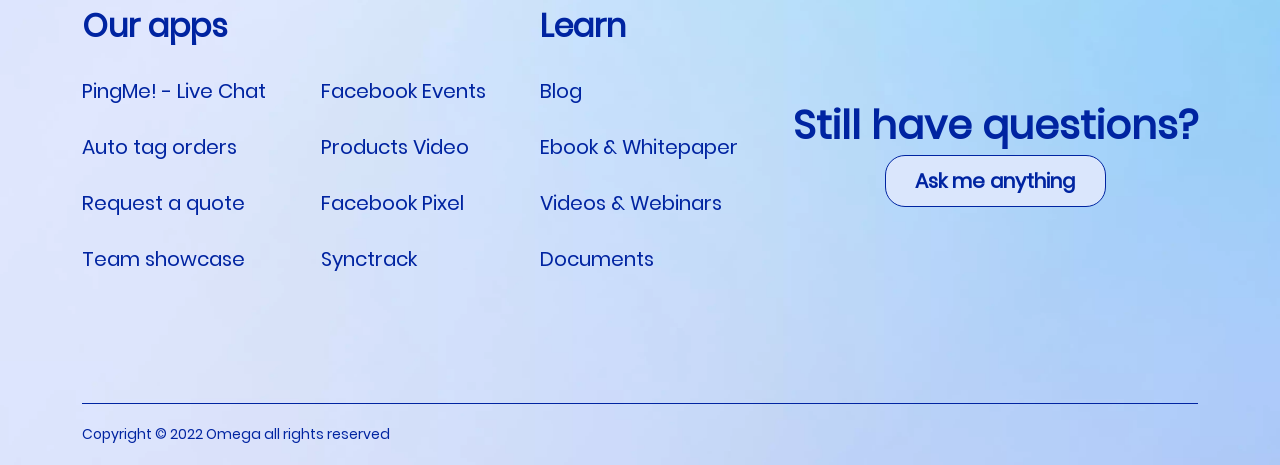Identify the bounding box coordinates for the region to click in order to carry out this instruction: "Click on PingMe! - Live Chat". Provide the coordinates using four float numbers between 0 and 1, formatted as [left, top, right, bottom].

[0.064, 0.165, 0.208, 0.226]